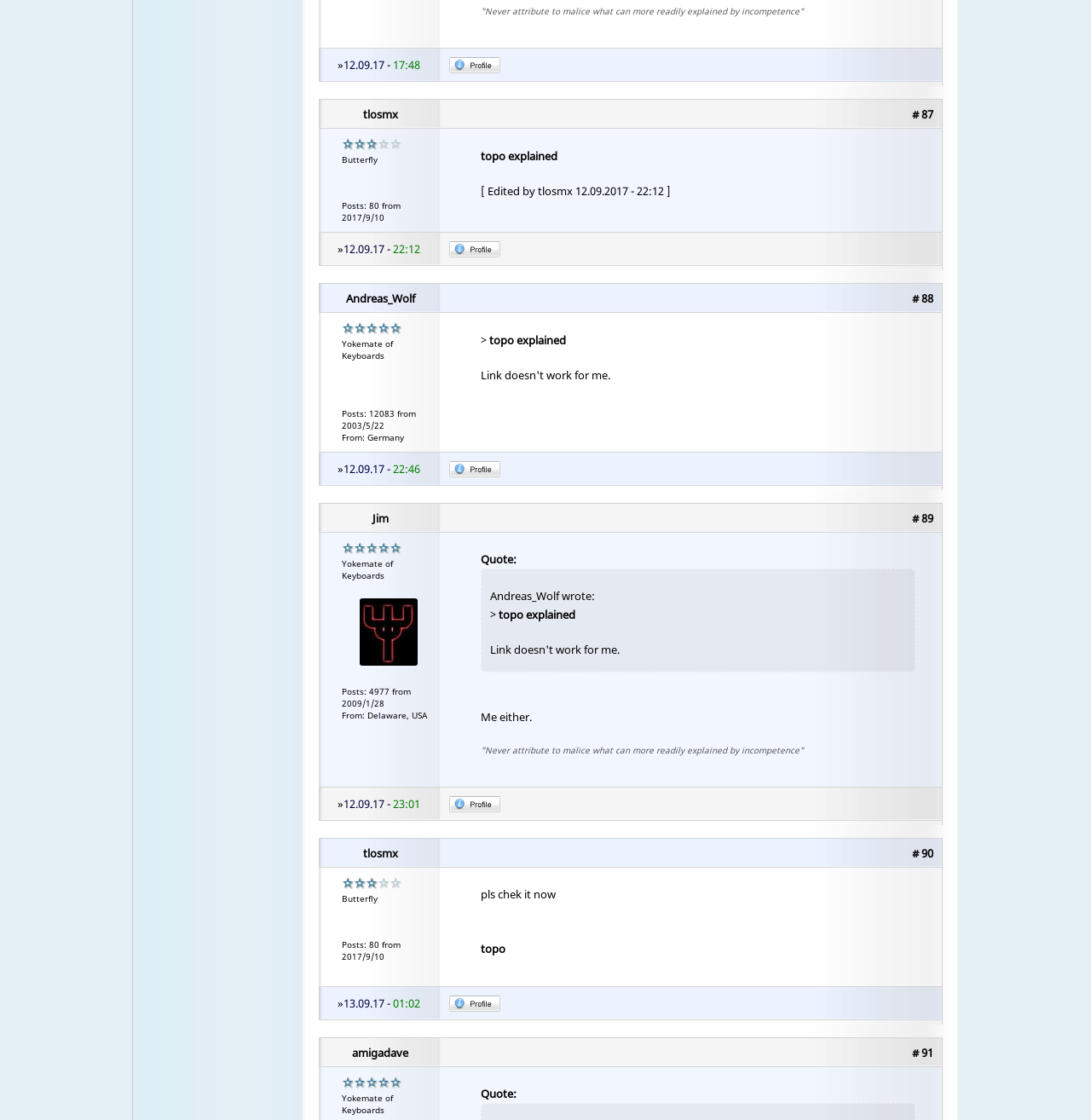Find the bounding box coordinates of the element to click in order to complete this instruction: "View profile of amigadave". The bounding box coordinates must be four float numbers between 0 and 1, denoted as [left, top, right, bottom].

[0.292, 0.927, 0.405, 0.954]